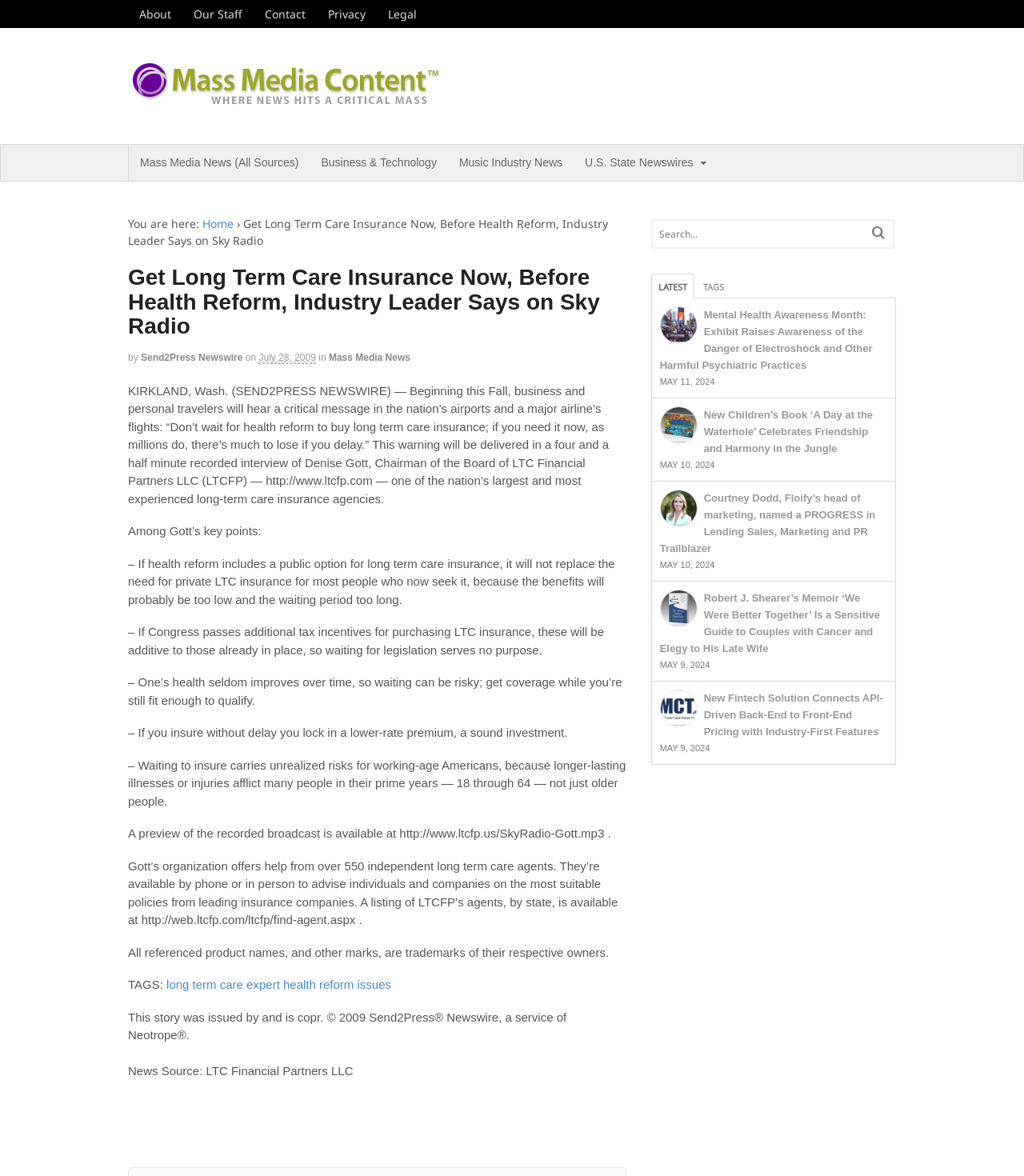Find the primary header on the webpage and provide its text.

Get Long Term Care Insurance Now, Before Health Reform, Industry Leader Says on Sky Radio